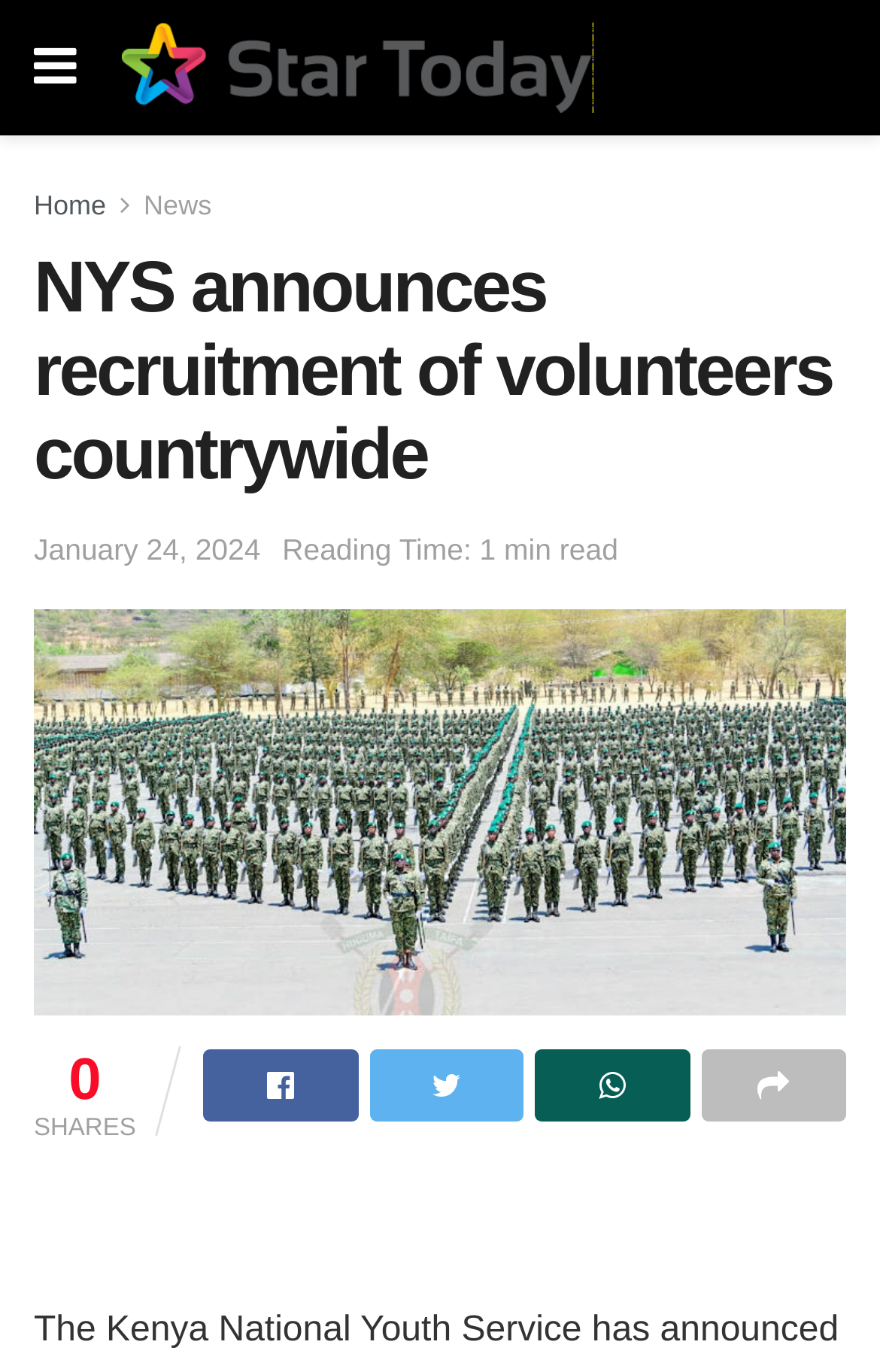Given the webpage screenshot and the description, determine the bounding box coordinates (top-left x, top-left y, bottom-right x, bottom-right y) that define the location of the UI element matching this description: Share on Facebook

[0.231, 0.765, 0.407, 0.817]